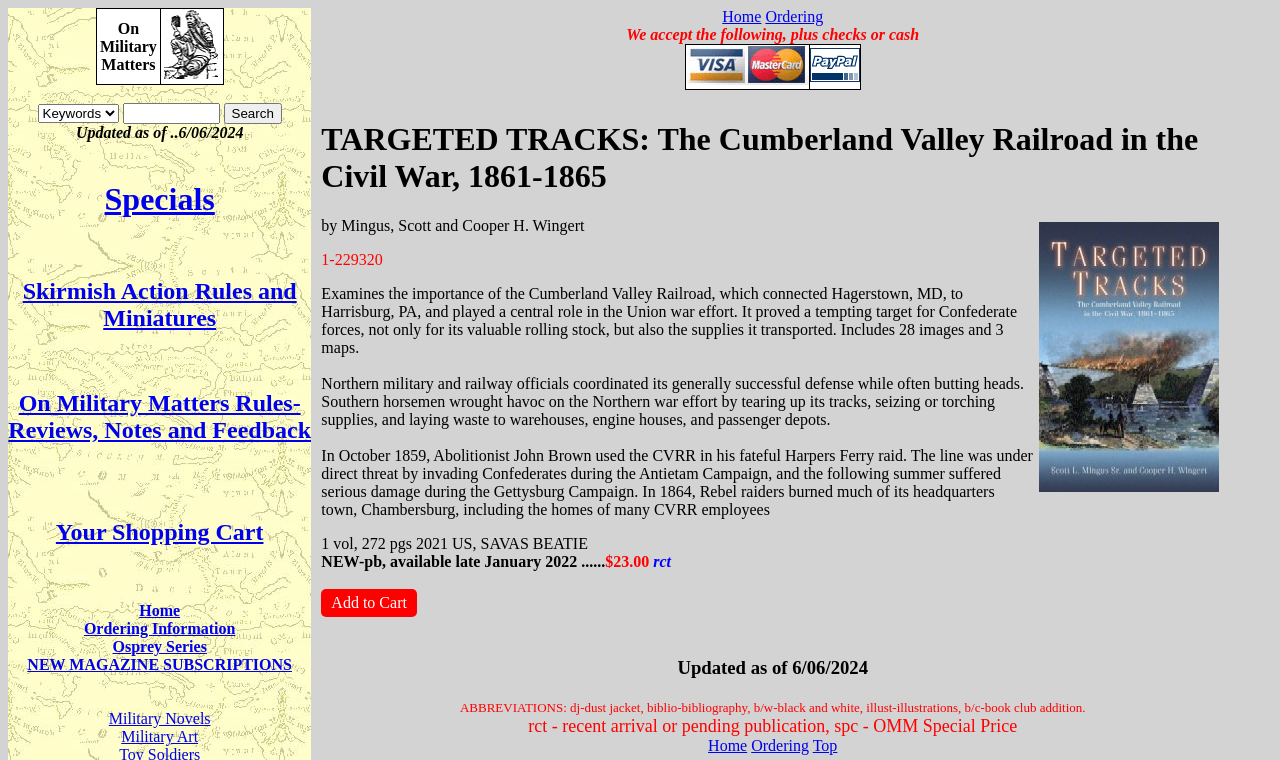Provide a one-word or short-phrase answer to the question:
What is the price of this book?

$23.00